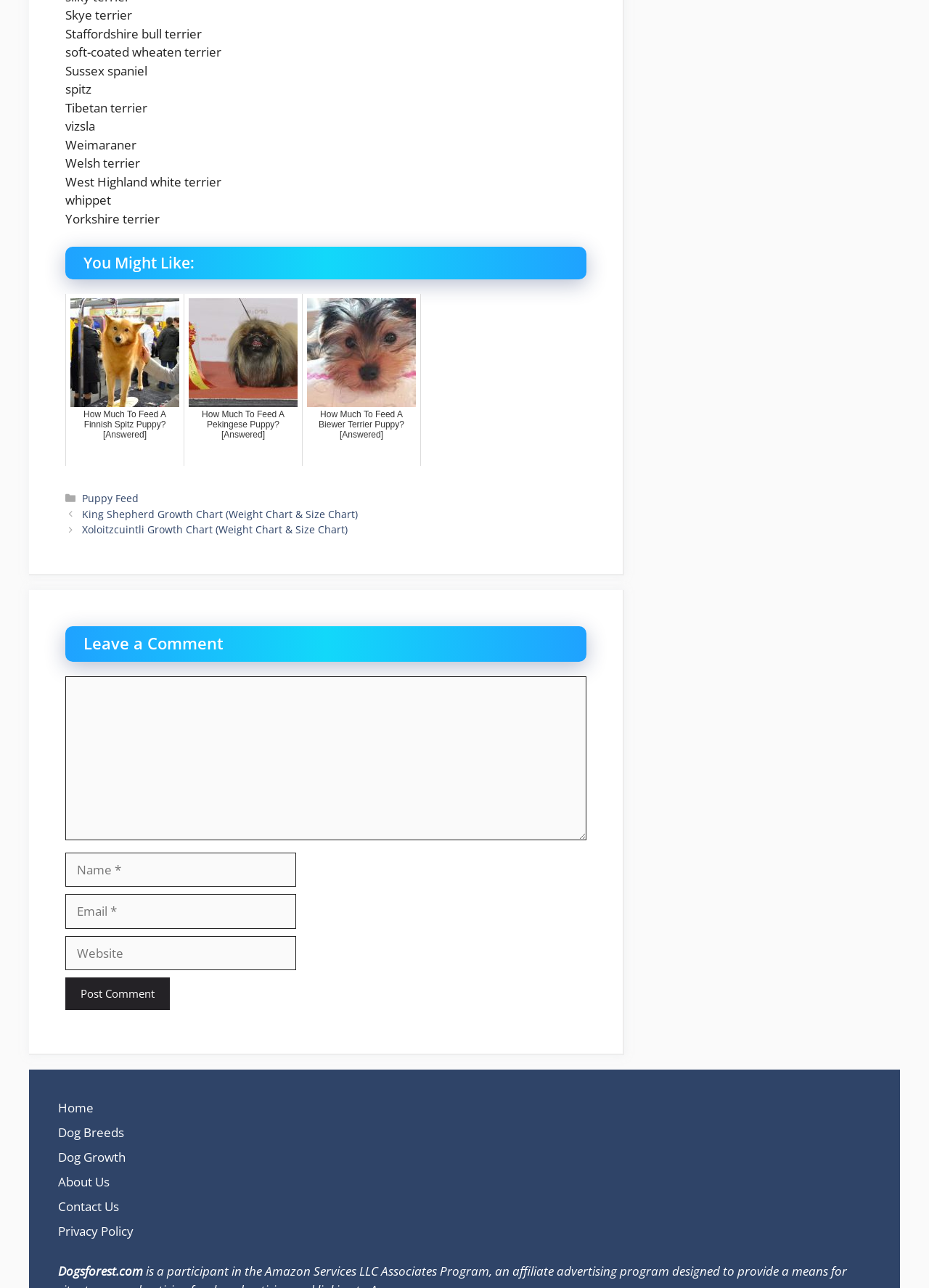What is the purpose of the 'You Might Like:' section?
Using the image as a reference, deliver a detailed and thorough answer to the question.

The 'You Might Like:' section is a heading element with a bounding box coordinate of [0.07, 0.191, 0.631, 0.217]. Below this heading, there are three link elements with titles such as 'How Much To Feed A Finnish Spitz Puppy? [Answered]'. This suggests that the purpose of this section is to provide users with related articles or content that they might be interested in.